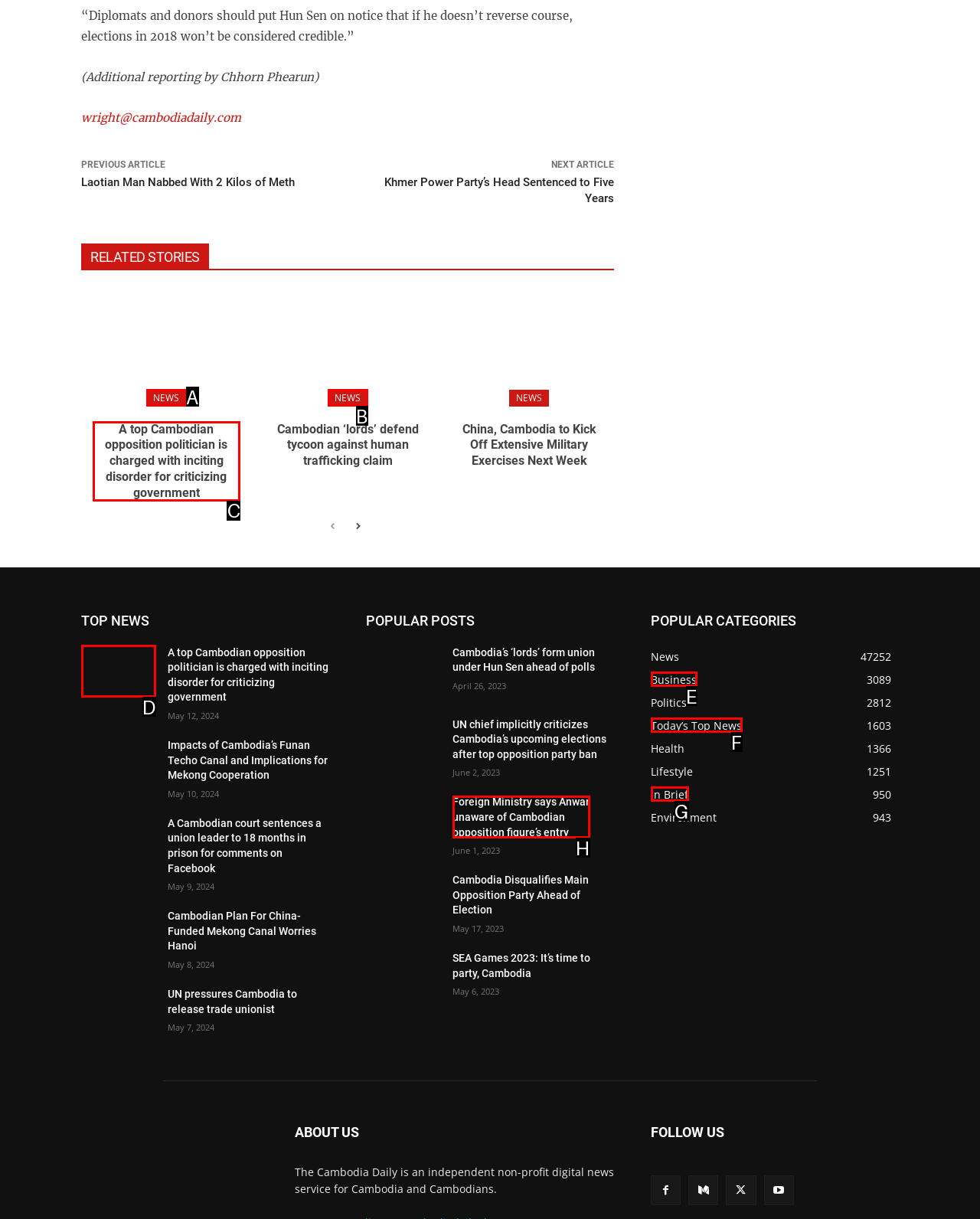Point out which HTML element you should click to fulfill the task: Read 'A top Cambodian opposition politician is charged with inciting disorder for criticizing government'.
Provide the option's letter from the given choices.

C